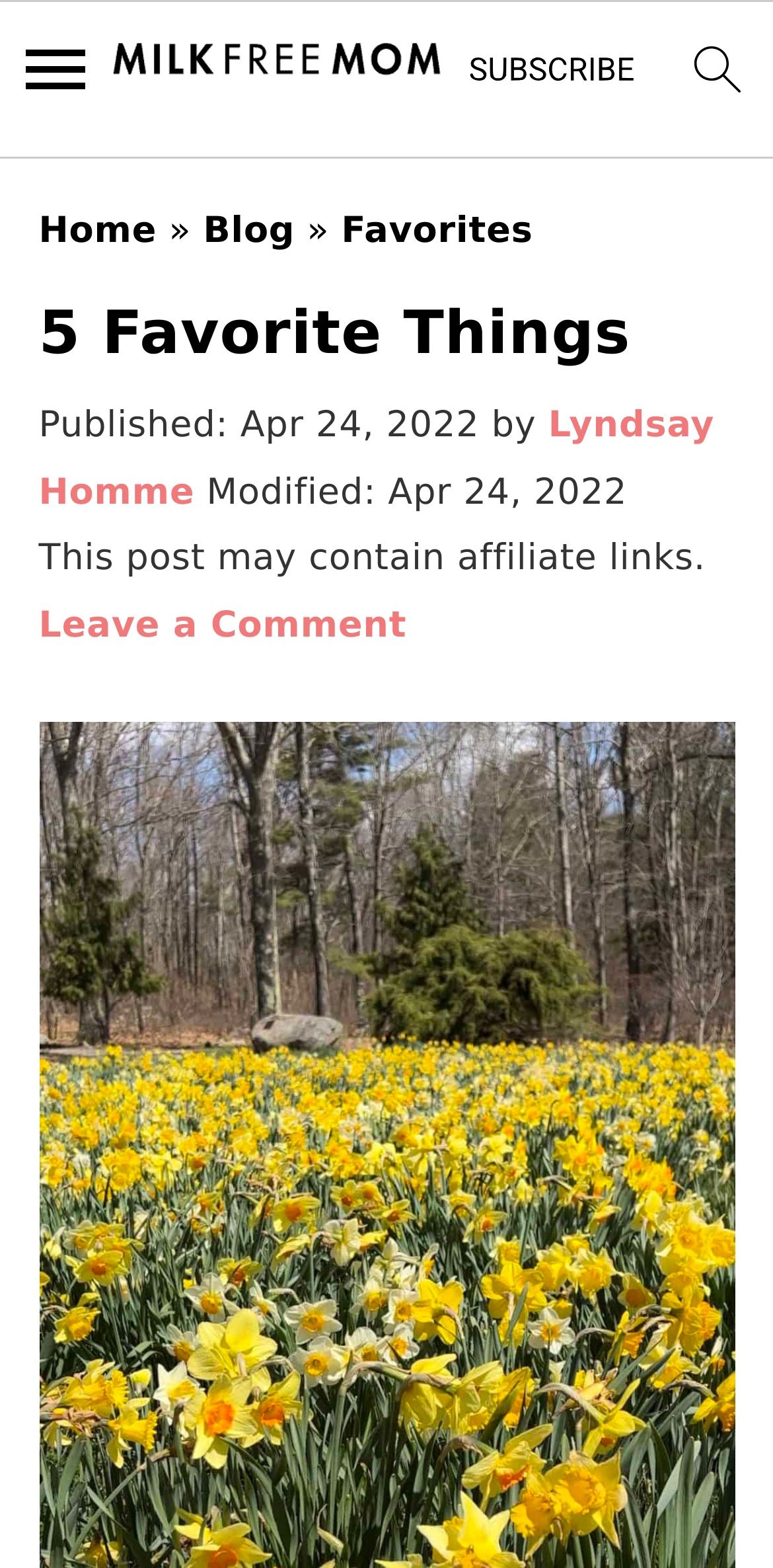Describe the webpage meticulously, covering all significant aspects.

This webpage is about the author's 5 favorite things, featuring a collection of items they love for the kitchen and around the house, along with some bonus items. 

At the top left corner, there are three "Skip to" links, allowing users to navigate to primary navigation, main content, or primary sidebar. Next to these links, there is a menu icon, which is a clickable image. 

On the top center, there is a link to go to the homepage, accompanied by an image. To the right of this, there is a subscribe link with an image. At the top right corner, there is a search icon, which is also a clickable image.

Below the top navigation bar, there is a breadcrumbs navigation section, displaying the path "Home » Blog » Favorites". 

The main content area is headed by a title "5 Favorite Things" and includes the publication date "Apr 24, 2022", and the author's name "Lyndsay Homme". There is also a note stating that the post may contain affiliate links and a link to leave a comment.